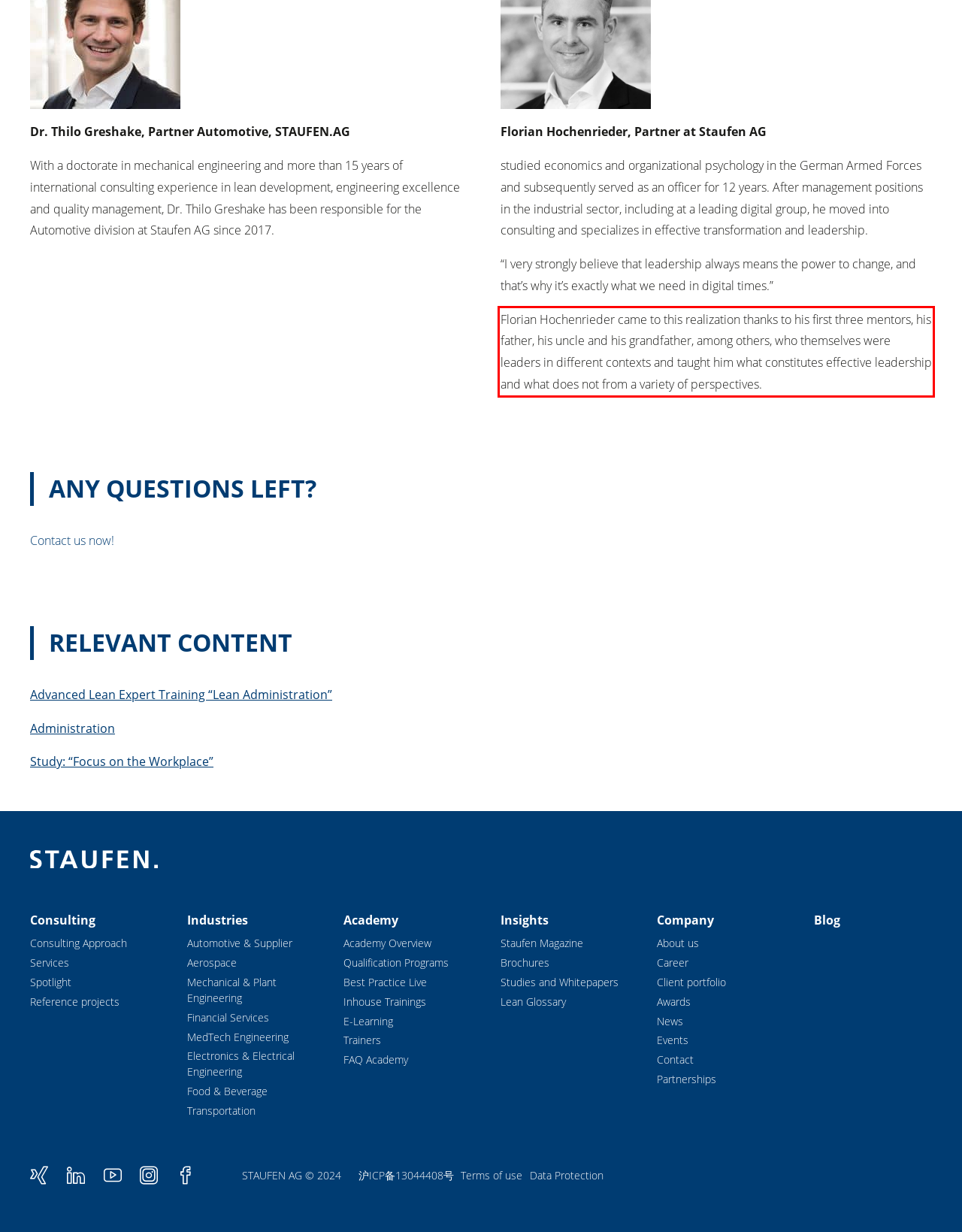Please identify and extract the text from the UI element that is surrounded by a red bounding box in the provided webpage screenshot.

Florian Hochenrieder came to this realization thanks to his first three mentors, his father, his uncle and his grandfather, among others, who themselves were leaders in different contexts and taught him what constitutes effective leadership and what does not from a variety of perspectives.